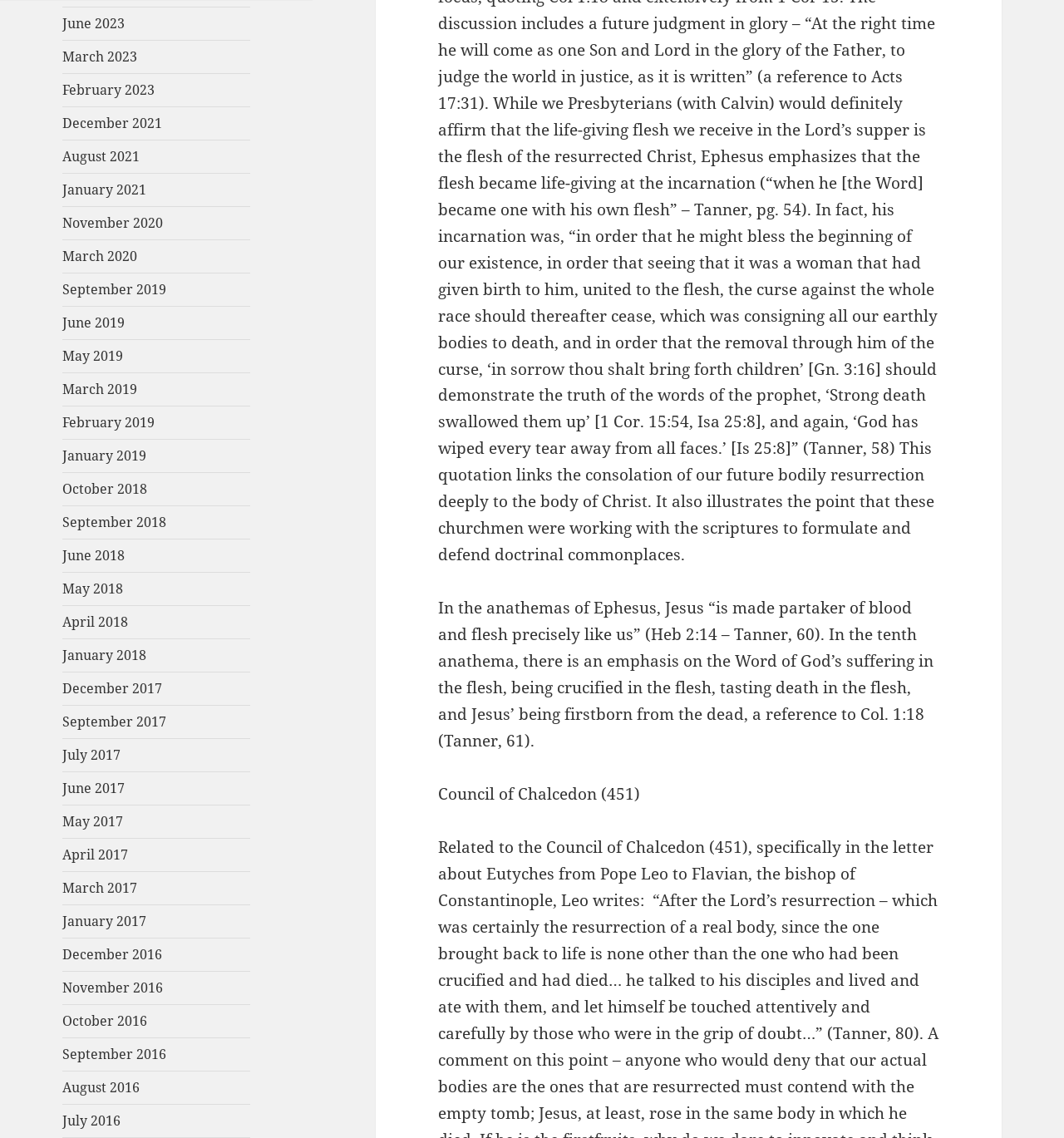What is the earliest month mentioned?
Kindly give a detailed and elaborate answer to the question.

I looked at the list of links on the webpage and found that the earliest month mentioned is July 2016, which is located at the bottom of the list.